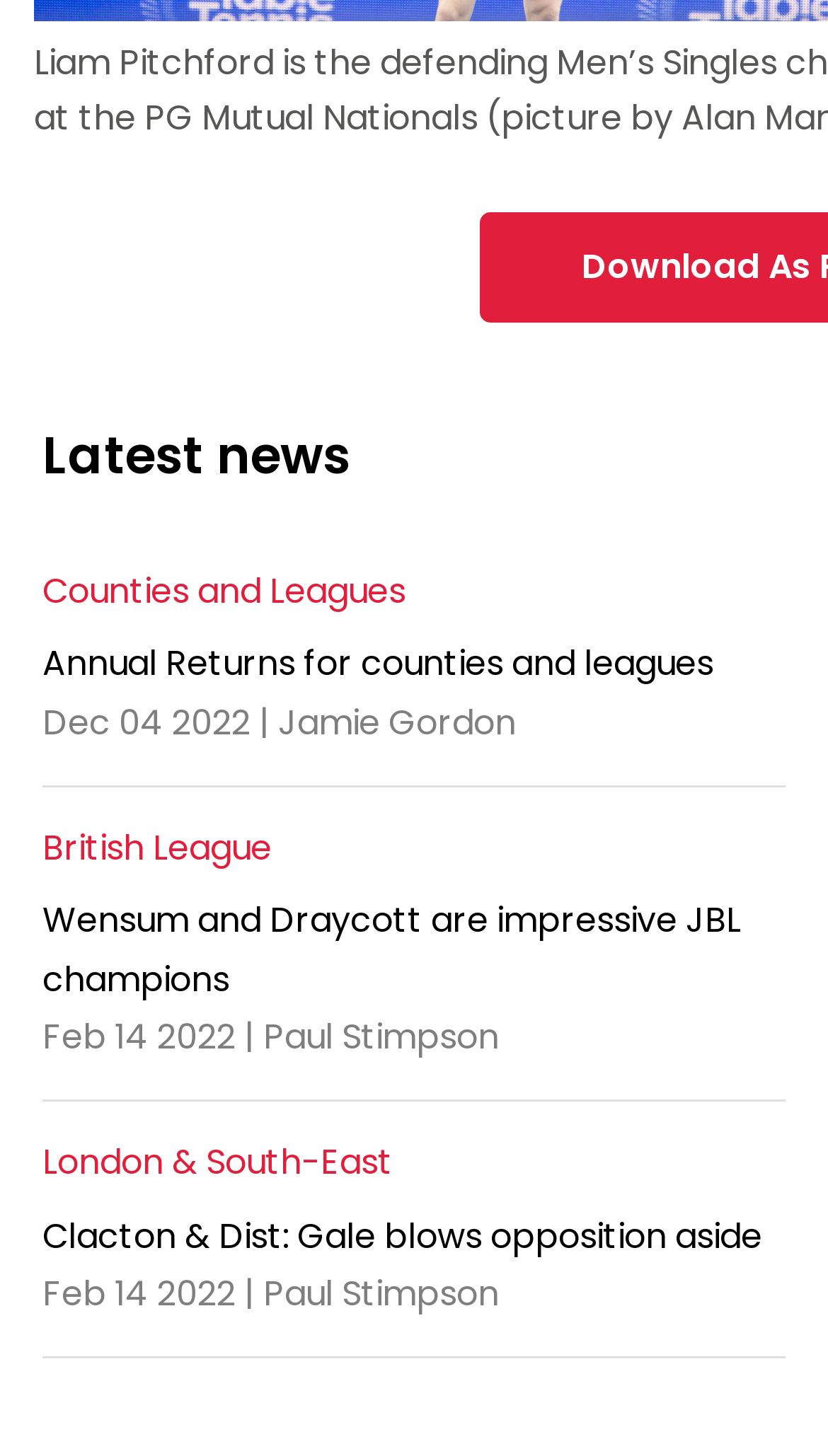Could you please study the image and provide a detailed answer to the question:
What is the region mentioned in the third news article?

I determined the region by looking at the static text 'London & South-East' which is located above the link 'Clacton & Dist: Gale blows opposition aside'. This suggests that the third news article is related to the region of London & South-East.